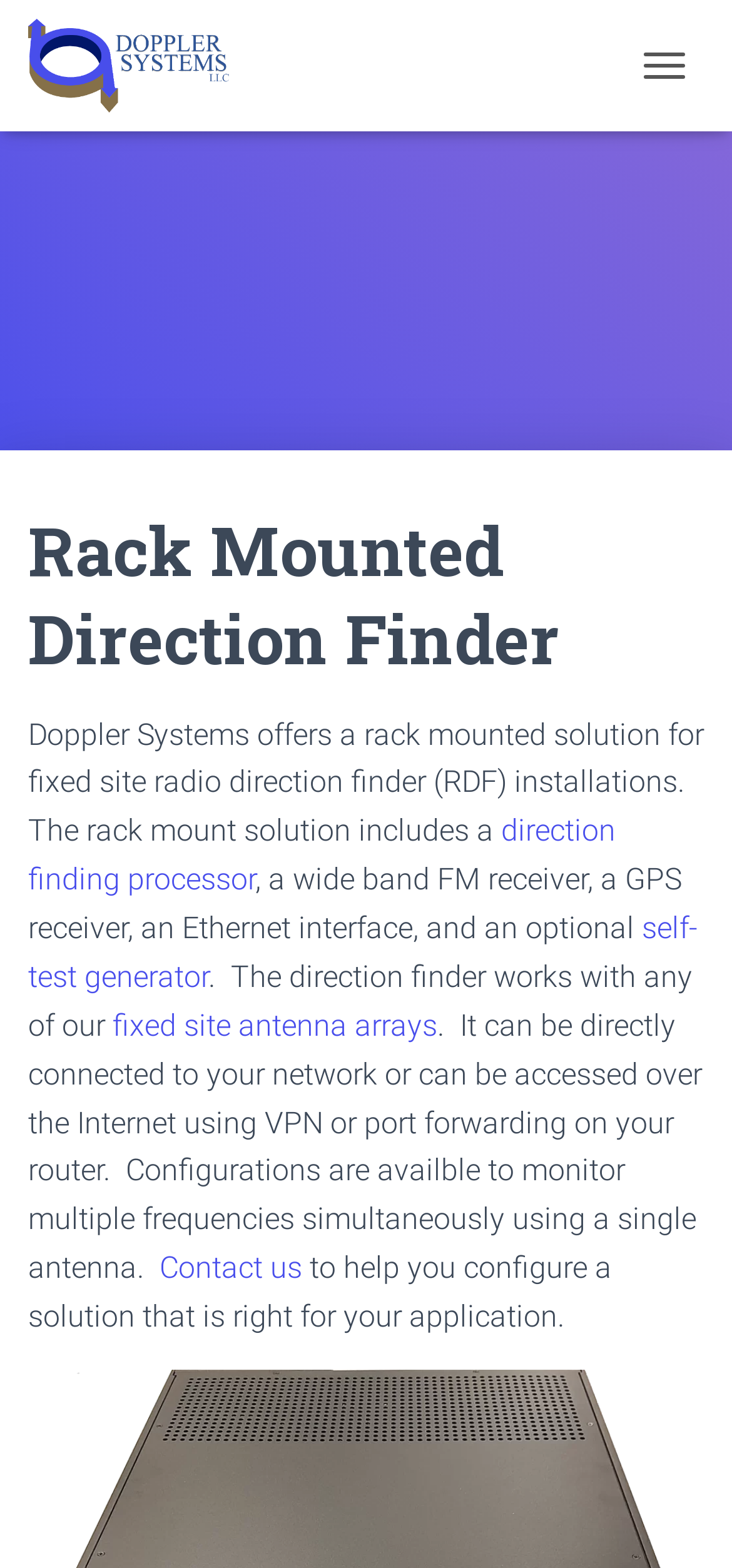What is the purpose of contacting Doppler Systems?
Carefully analyze the image and provide a detailed answer to the question.

The webpage provides a 'Contact us' link, and the text next to it says 'to help you configure a solution that is right for your application'. This implies that the purpose of contacting Doppler Systems is to get help in configuring a solution that meets the user's specific needs.